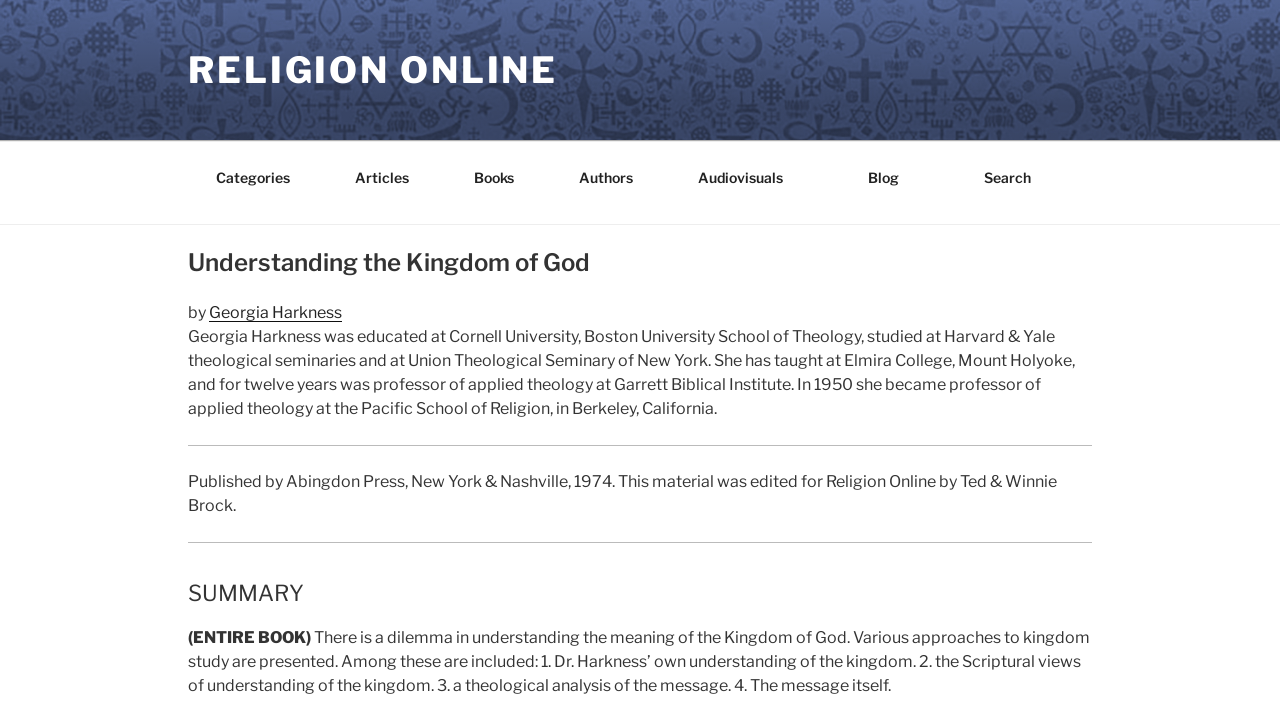Find the bounding box of the web element that fits this description: "Blackpool".

None